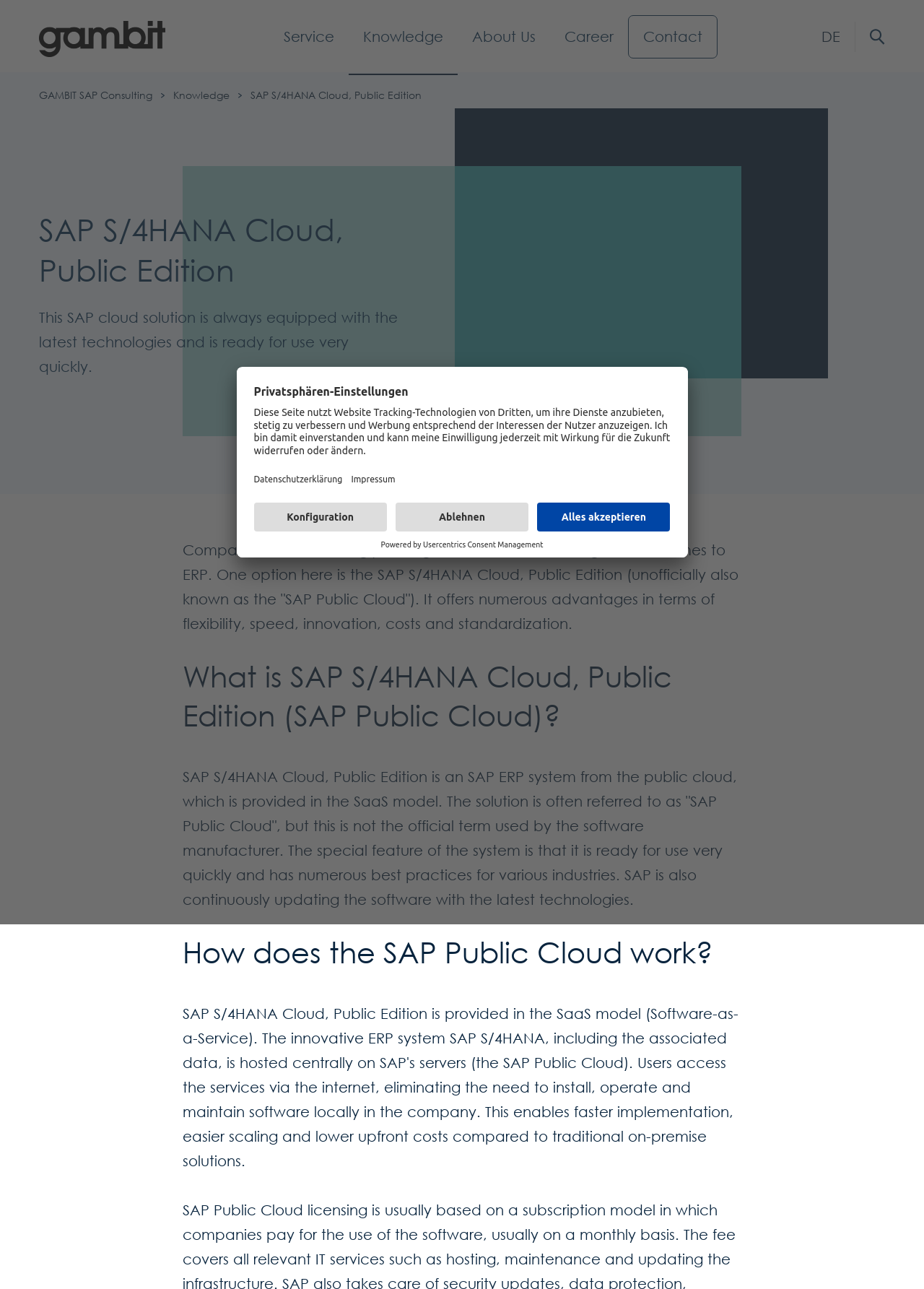What are the advantages of SAP S/4HANA Cloud, Public Edition?
Provide a fully detailed and comprehensive answer to the question.

According to the webpage, companies are increasingly turning to the cloud, including when it comes to ERP, and the SAP S/4HANA Cloud, Public Edition offers numerous advantages in terms of flexibility, speed, innovation, costs, and standardization.